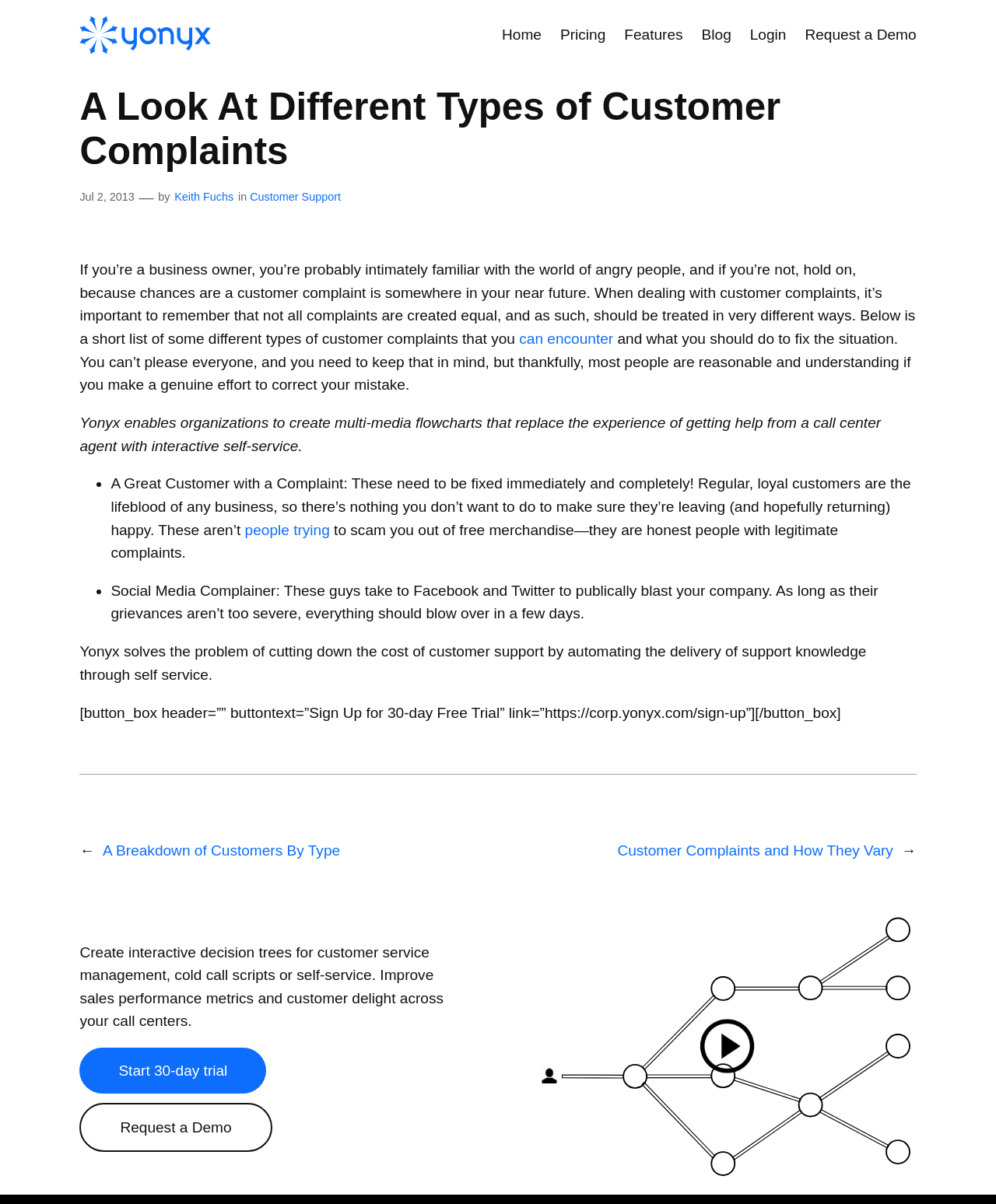What type of customer complaint needs to be fixed immediately and completely? Based on the screenshot, please respond with a single word or phrase.

A Great Customer with a Complaint